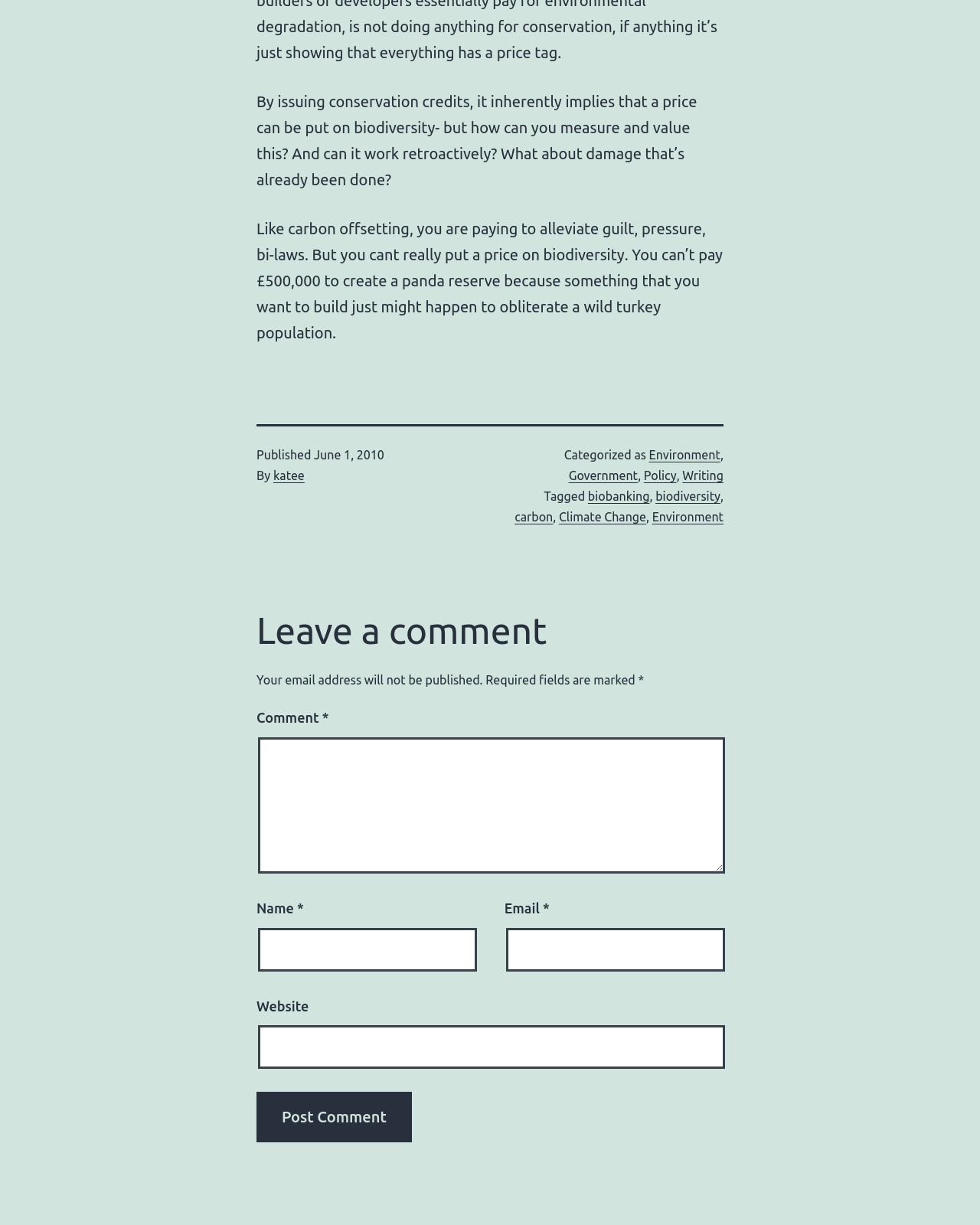Identify the bounding box coordinates of the part that should be clicked to carry out this instruction: "Click to post your comment".

[0.262, 0.891, 0.42, 0.932]